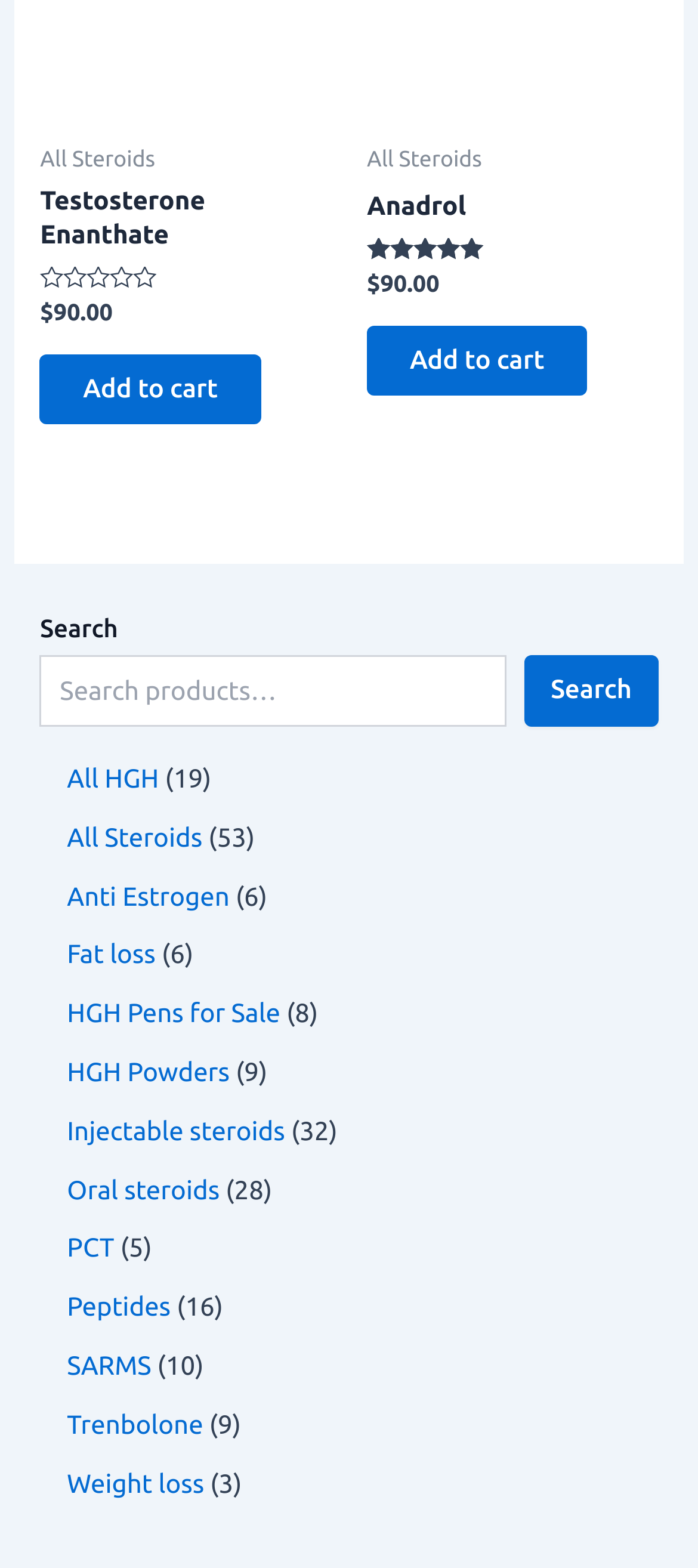Specify the bounding box coordinates of the area that needs to be clicked to achieve the following instruction: "Browse All HGH products".

[0.096, 0.486, 0.228, 0.506]